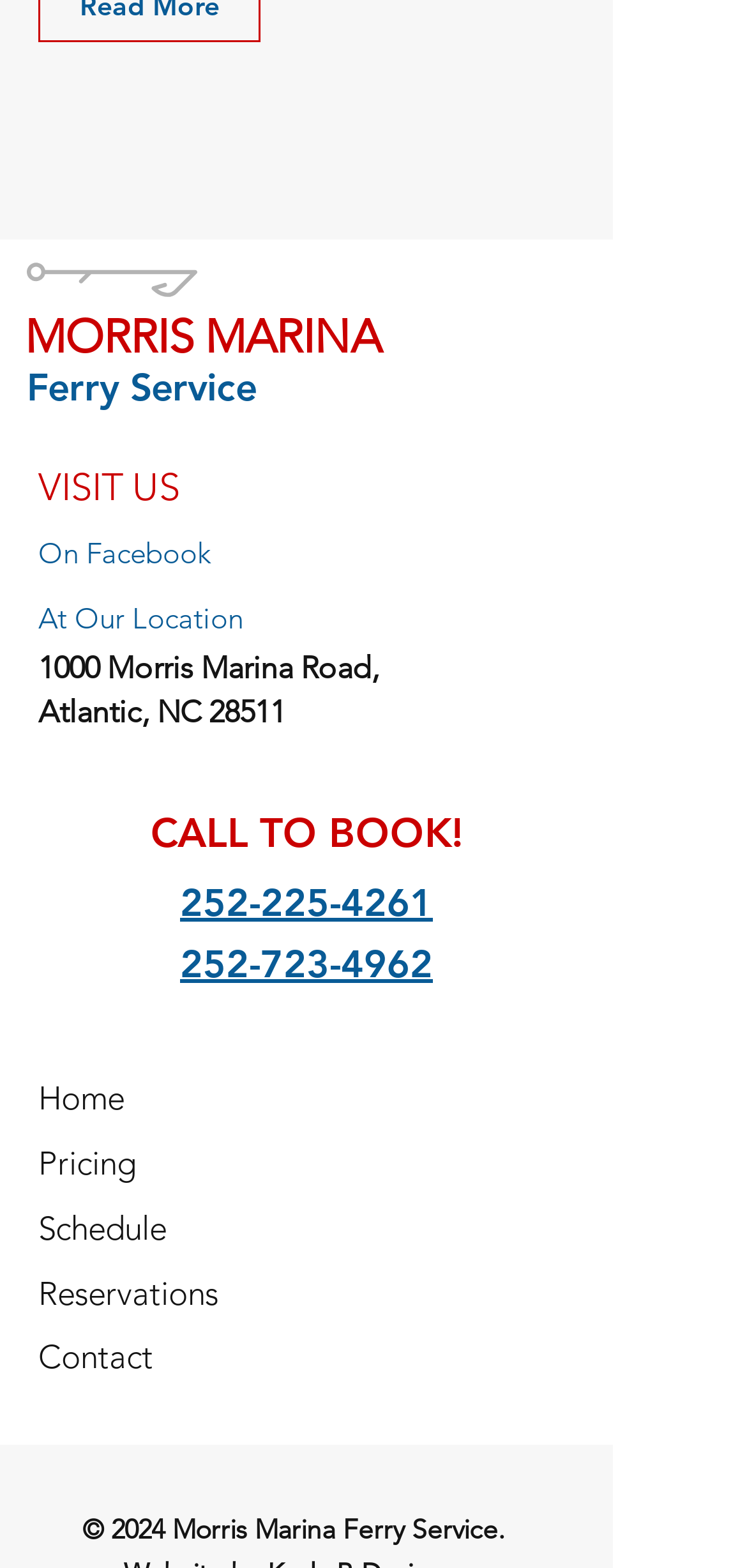Reply to the question with a brief word or phrase: What is the name of the marina?

MORRIS MARINA